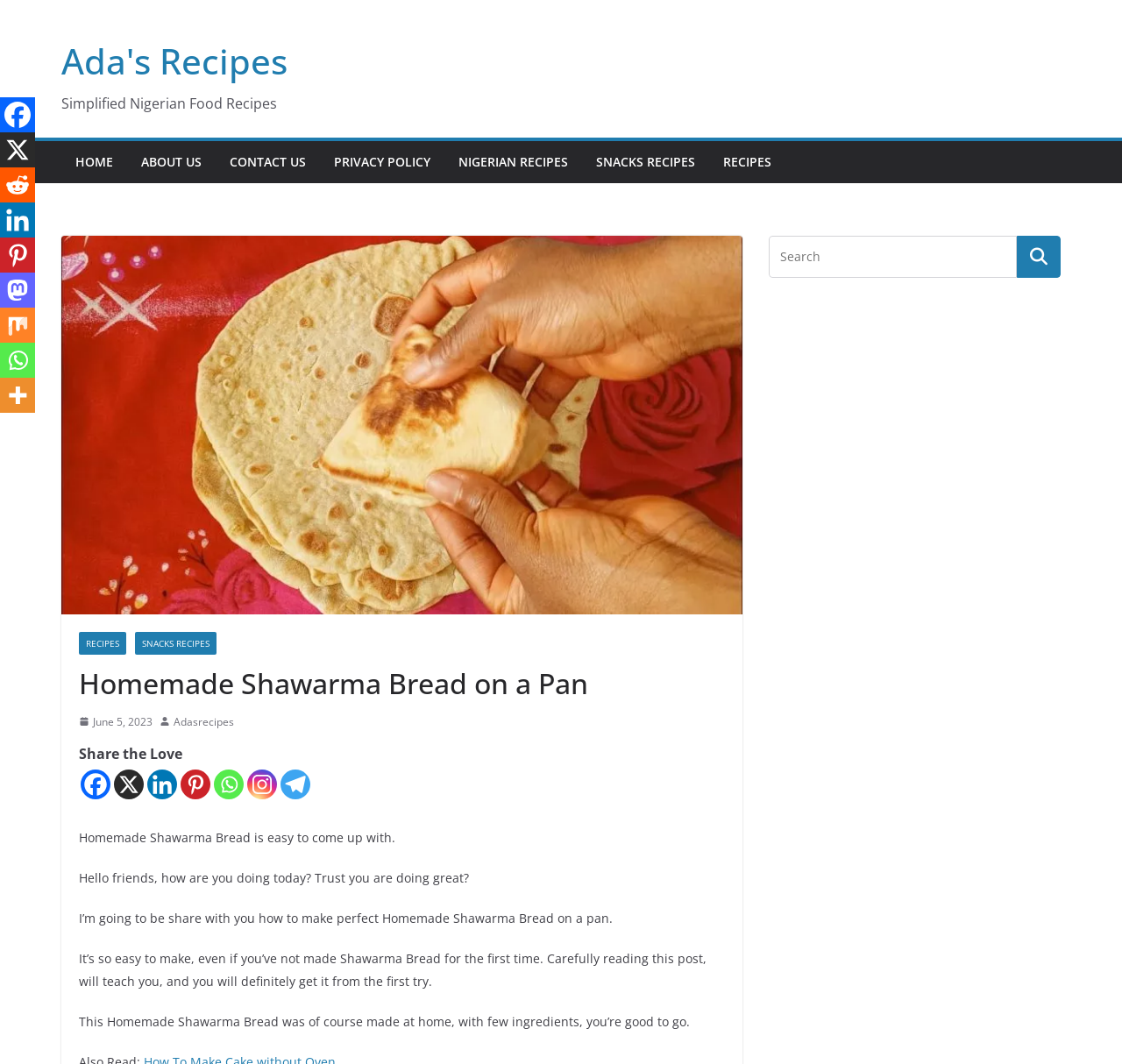Generate the title text from the webpage.

Homemade Shawarma Bread on a Pan